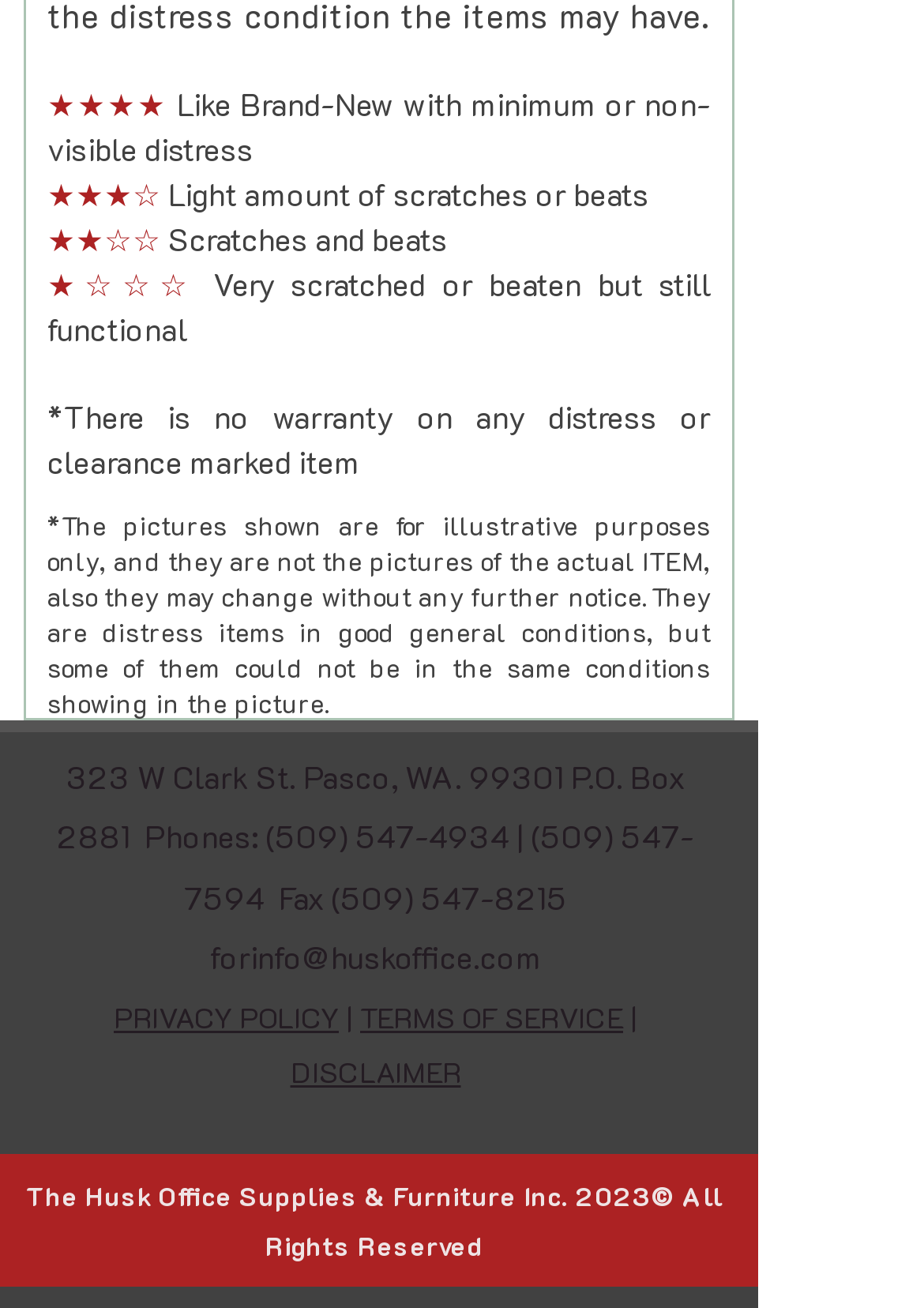How many phone numbers are listed on the webpage?
Please respond to the question thoroughly and include all relevant details.

There are three phone numbers listed on the webpage, which are (509) 547-4934, (509) 547-7594, and (509) 547-8215, along with a fax number.